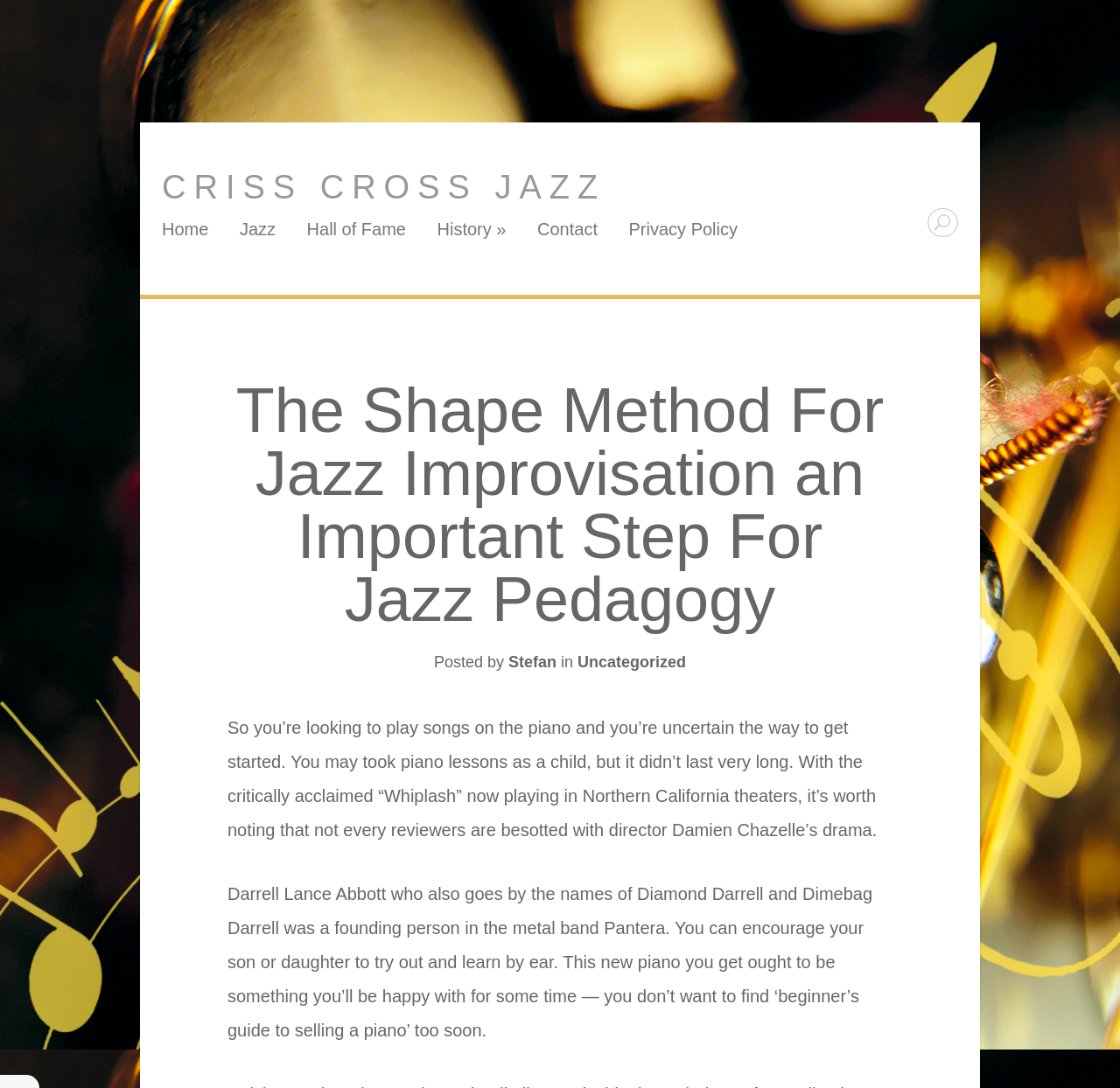Using the information from the screenshot, answer the following question thoroughly:
Is there a search function on the webpage?

A search function can be found on the top-right corner of the webpage, where there is a textbox with no default text.